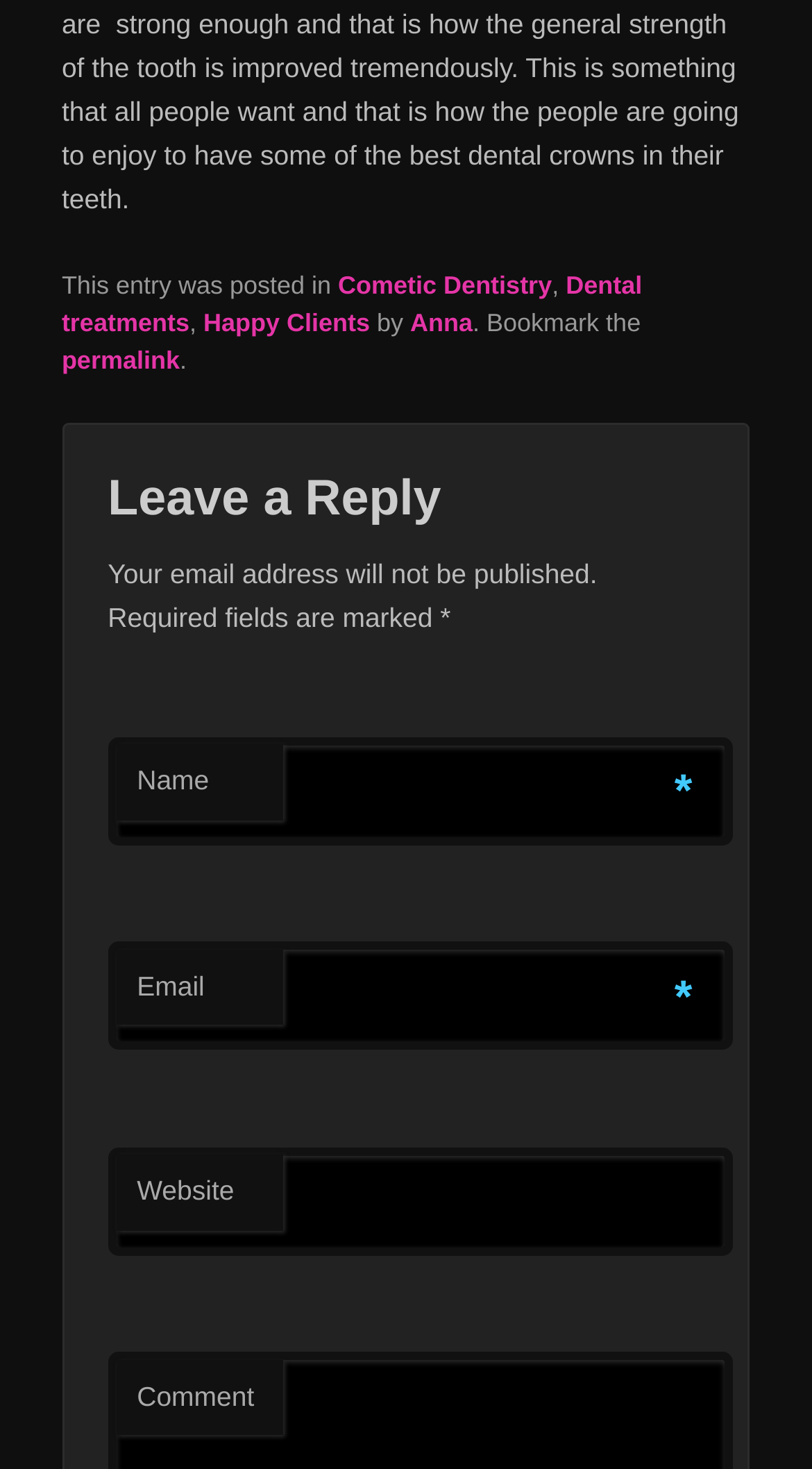Bounding box coordinates are given in the format (top-left x, top-left y, bottom-right x, bottom-right y). All values should be floating point numbers between 0 and 1. Provide the bounding box coordinate for the UI element described as: parent_node: Website name="url"

[0.133, 0.781, 0.902, 0.855]